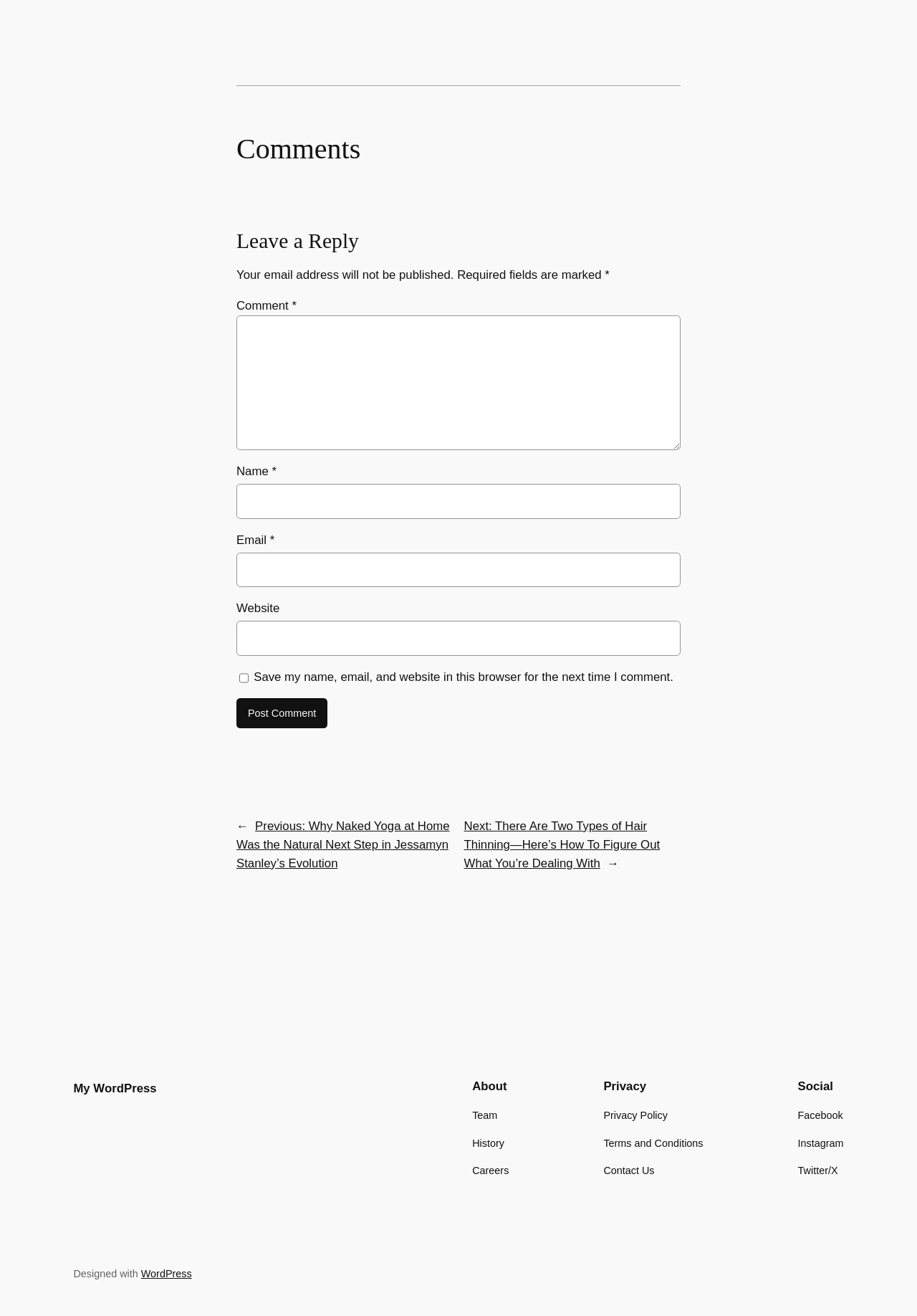What is the website built with?
Using the information from the image, provide a comprehensive answer to the question.

The website is built with WordPress, as indicated by the text 'Designed with WordPress' in the footer.